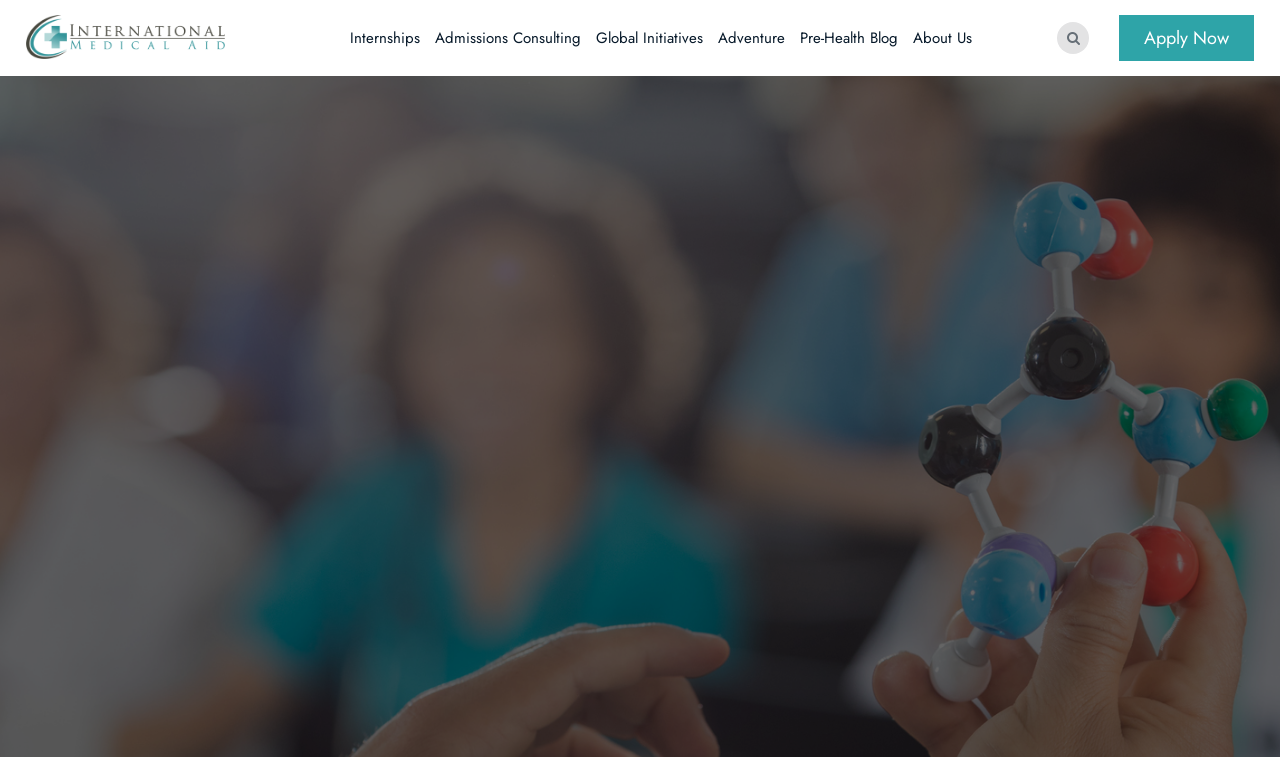Please identify the bounding box coordinates of the element that needs to be clicked to perform the following instruction: "visit pre-health blog".

[0.625, 0.032, 0.701, 0.069]